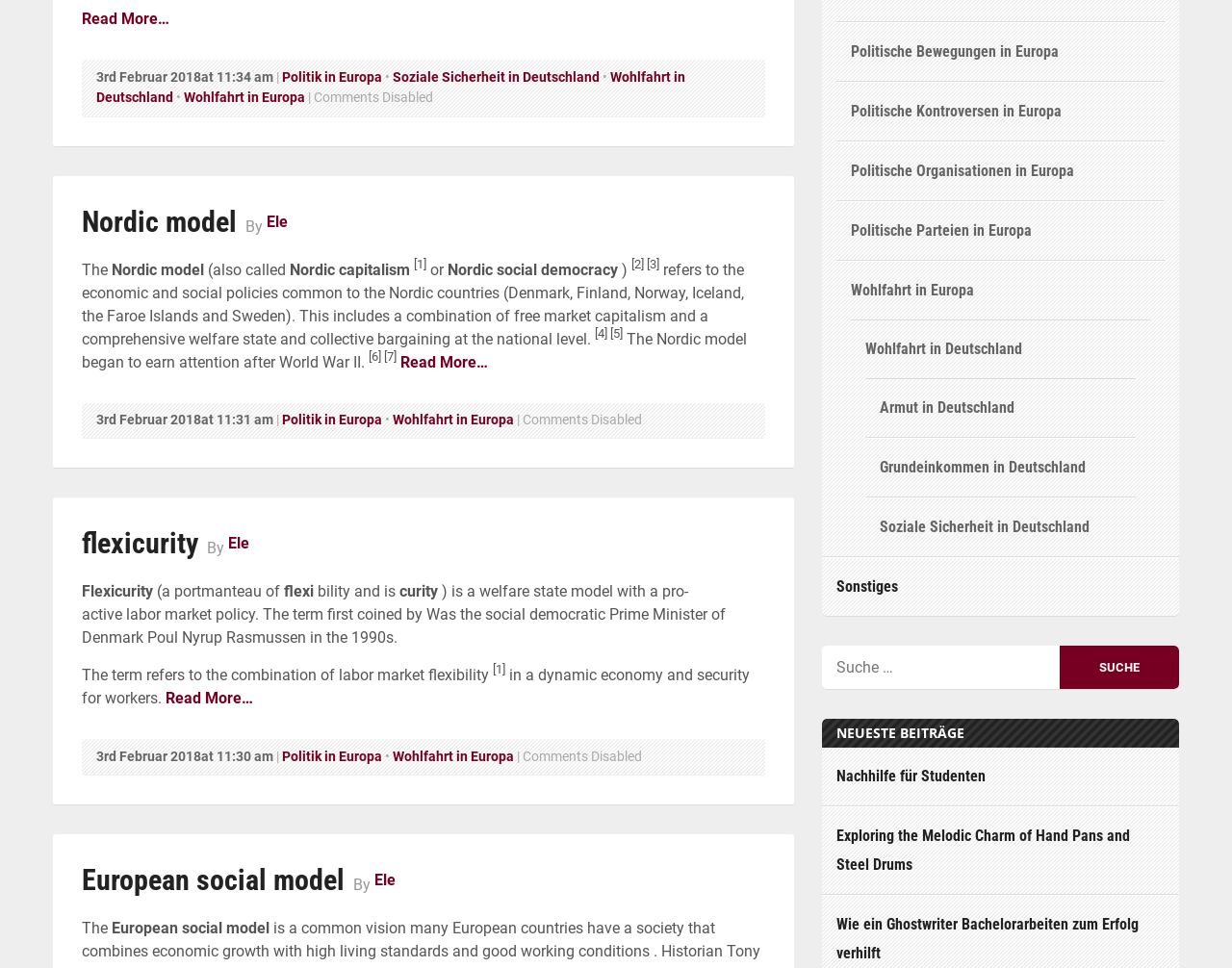Kindly determine the bounding box coordinates for the area that needs to be clicked to execute this instruction: "Click on 'European social model'".

[0.066, 0.891, 0.28, 0.926]